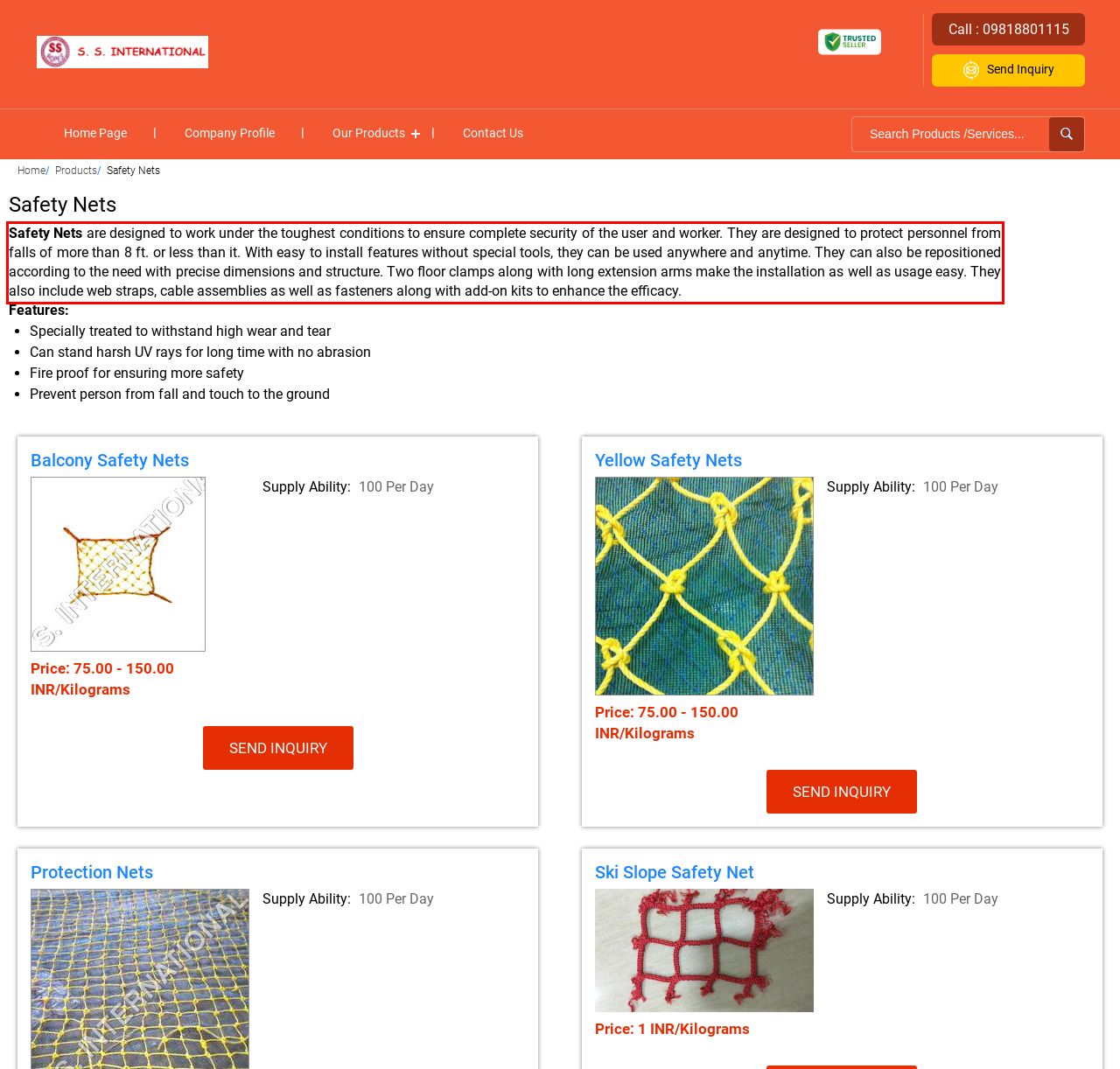Examine the webpage screenshot and use OCR to obtain the text inside the red bounding box.

Safety Nets are designed to work under the toughest conditions to ensure complete security of the user and worker. They are designed to protect personnel from falls of more than 8 ft. or less than it. With easy to install features without special tools, they can be used anywhere and anytime. They can also be repositioned according to the need with precise dimensions and structure. Two floor clamps along with long extension arms make the installation as well as usage easy. They also include web straps, cable assemblies as well as fasteners along with add-on kits to enhance the efficacy.